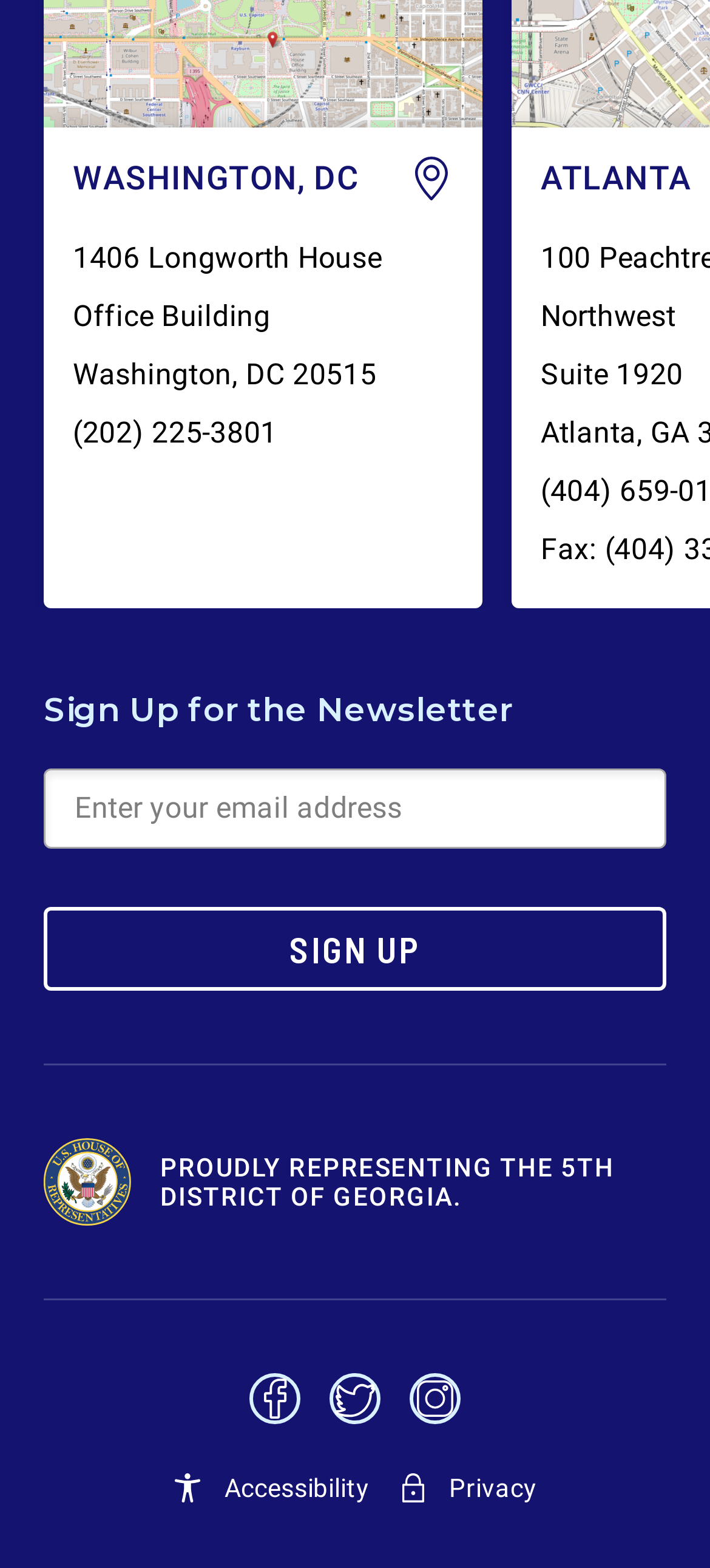Determine the bounding box coordinates for the area that should be clicked to carry out the following instruction: "View Accessibility".

[0.244, 0.935, 0.52, 0.963]